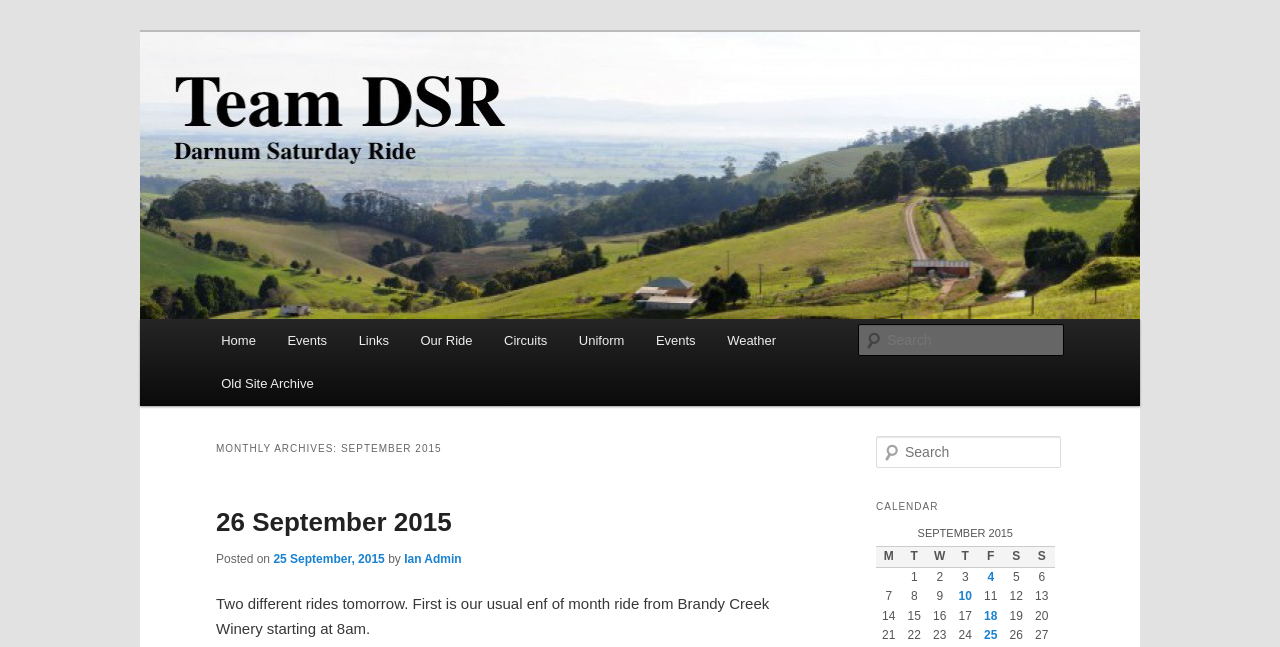Identify the bounding box of the HTML element described here: "parent_node: Search name="s" placeholder="Search"". Provide the coordinates as four float numbers between 0 and 1: [left, top, right, bottom].

[0.671, 0.501, 0.831, 0.55]